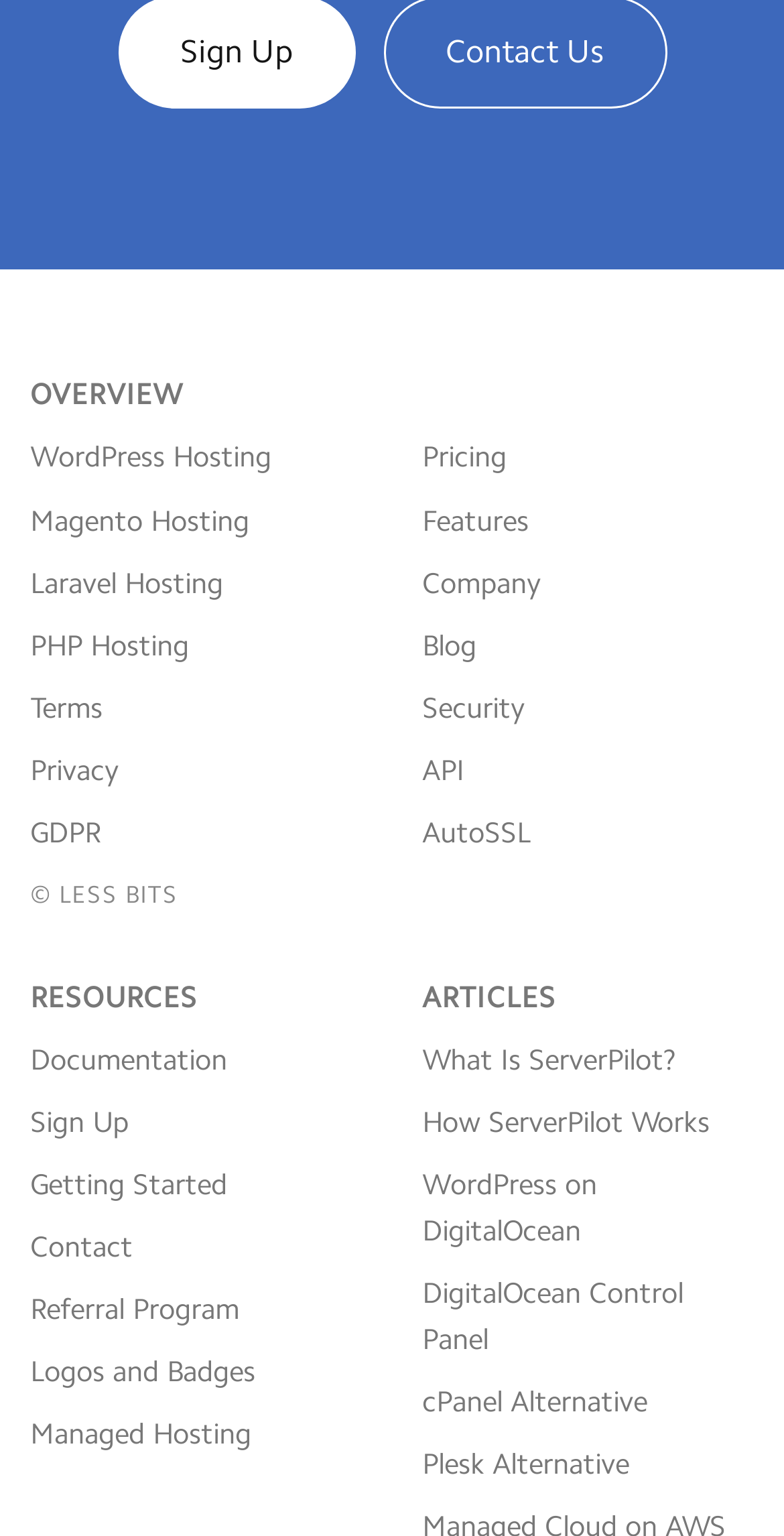Determine the bounding box coordinates of the clickable region to execute the instruction: "Sign Up". The coordinates should be four float numbers between 0 and 1, denoted as [left, top, right, bottom].

[0.038, 0.718, 0.164, 0.742]